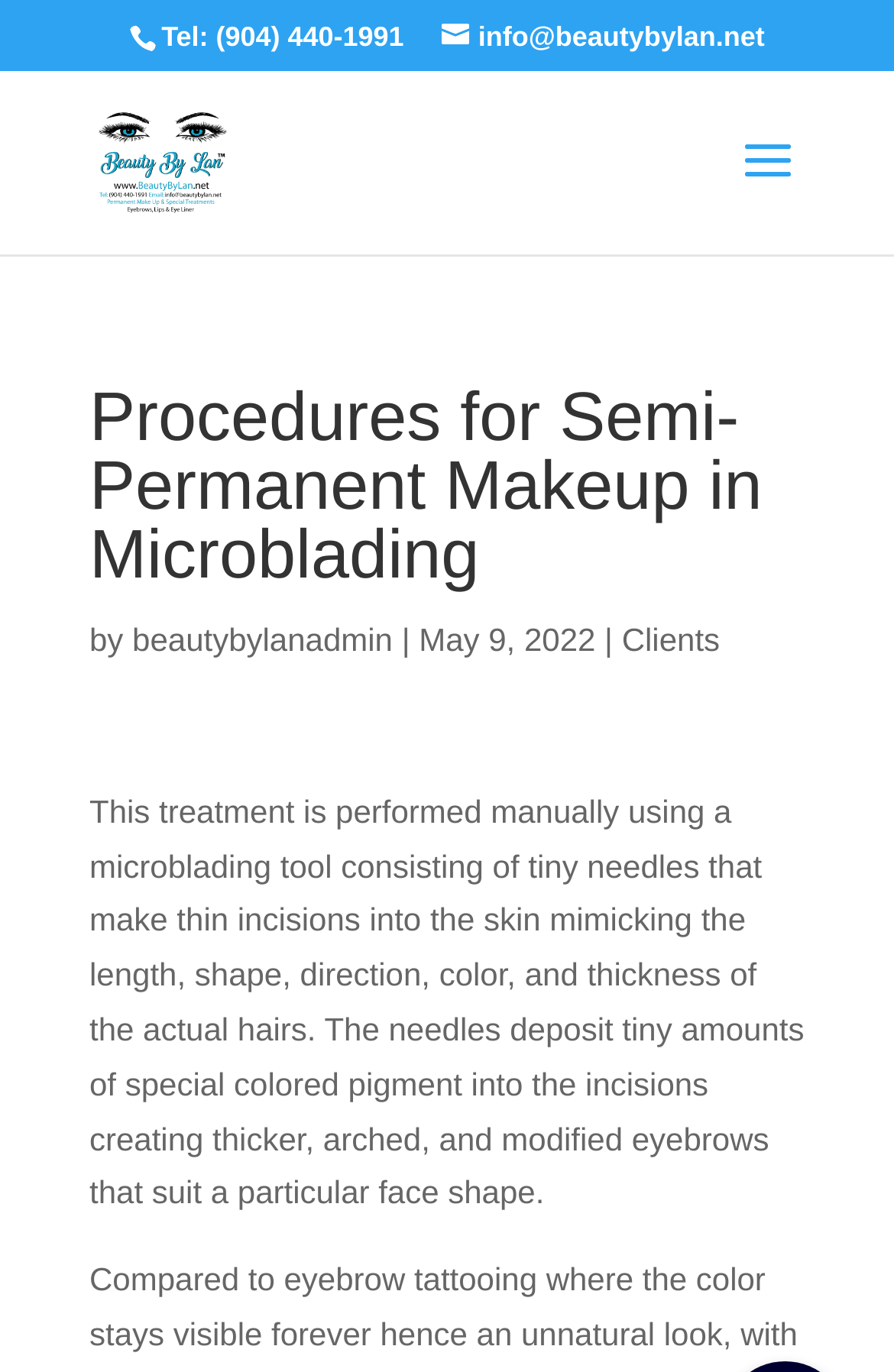What is the purpose of the microblading tool?
Kindly answer the question with as much detail as you can.

I found the purpose of the microblading tool by reading the paragraph that describes the treatment process, which says that the tool 'creating thicker, arched, and modified eyebrows that suit a particular face shape'.